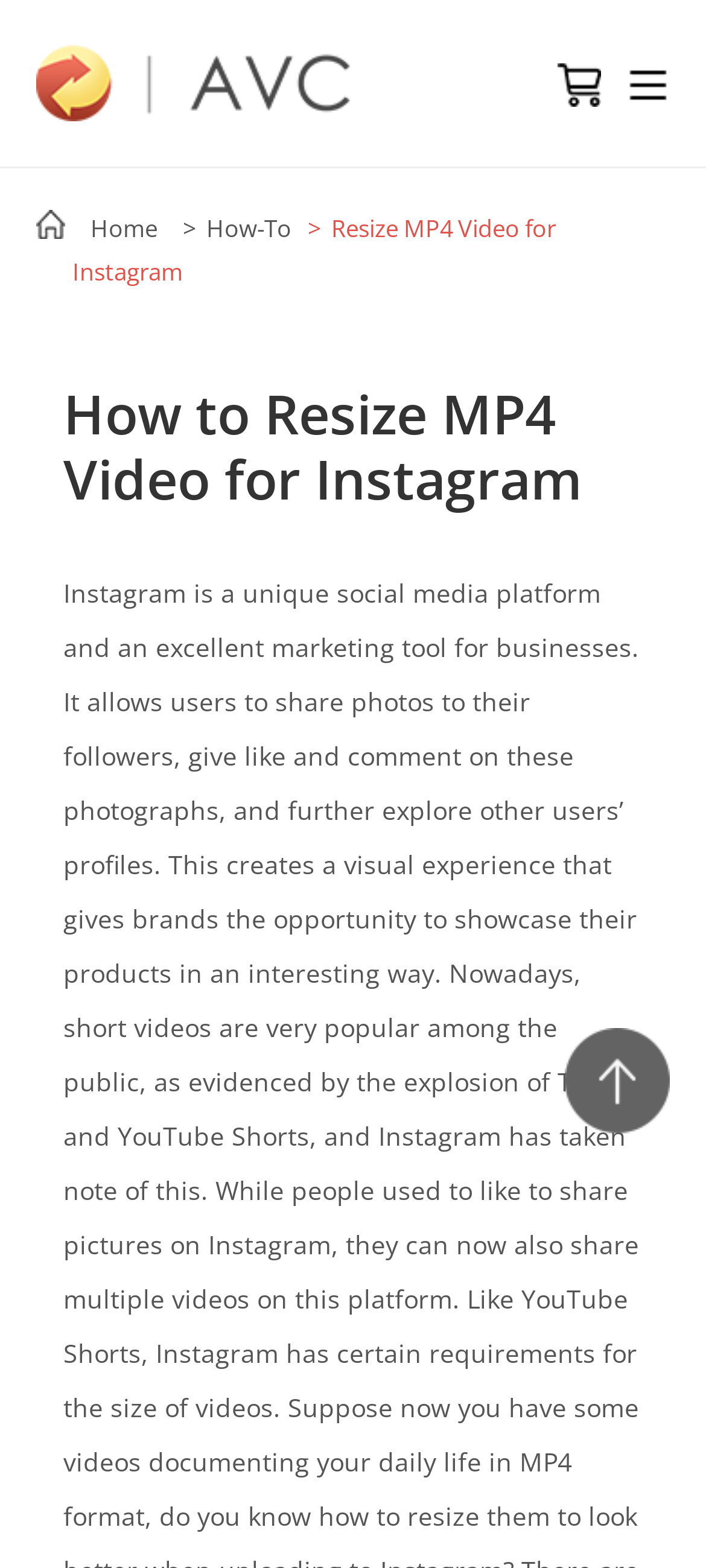Identify the text that serves as the heading for the webpage and generate it.

How to Resize MP4 Video for Instagram